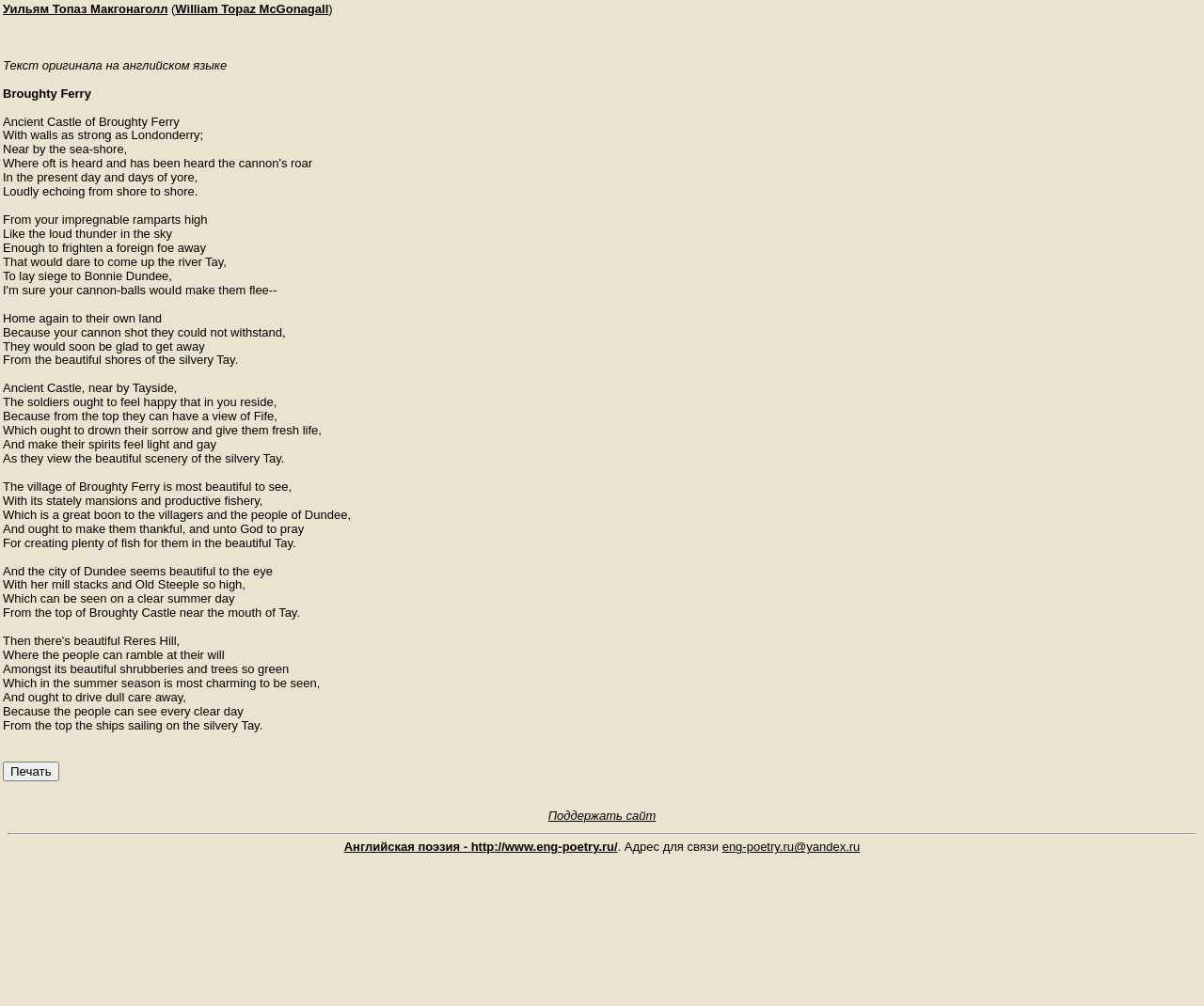Reply to the question with a brief word or phrase: What is the email address for contact?

eng-poetry.ru@yandex.ru